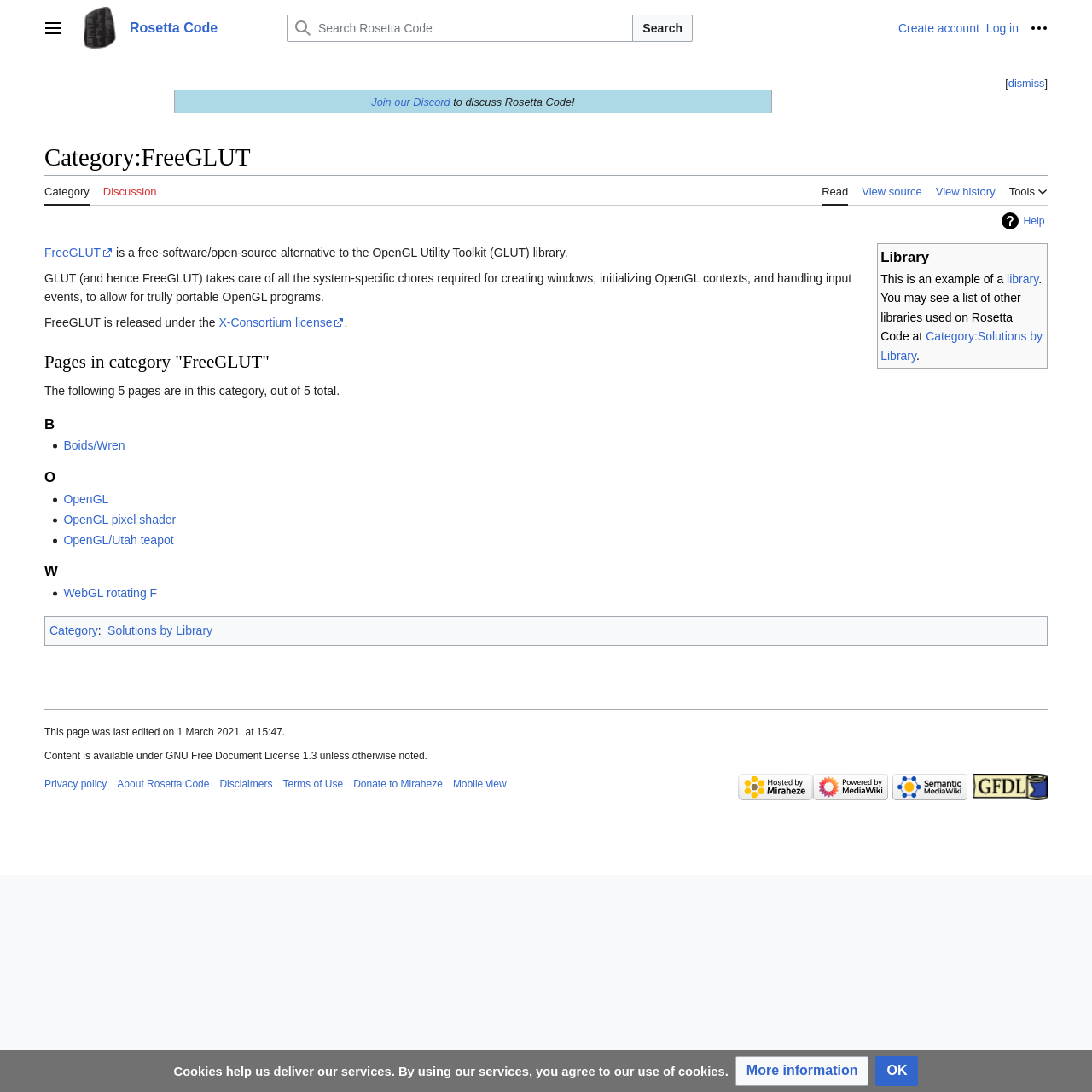Determine the bounding box coordinates of the region that needs to be clicked to achieve the task: "Help".

[0.917, 0.194, 0.957, 0.21]